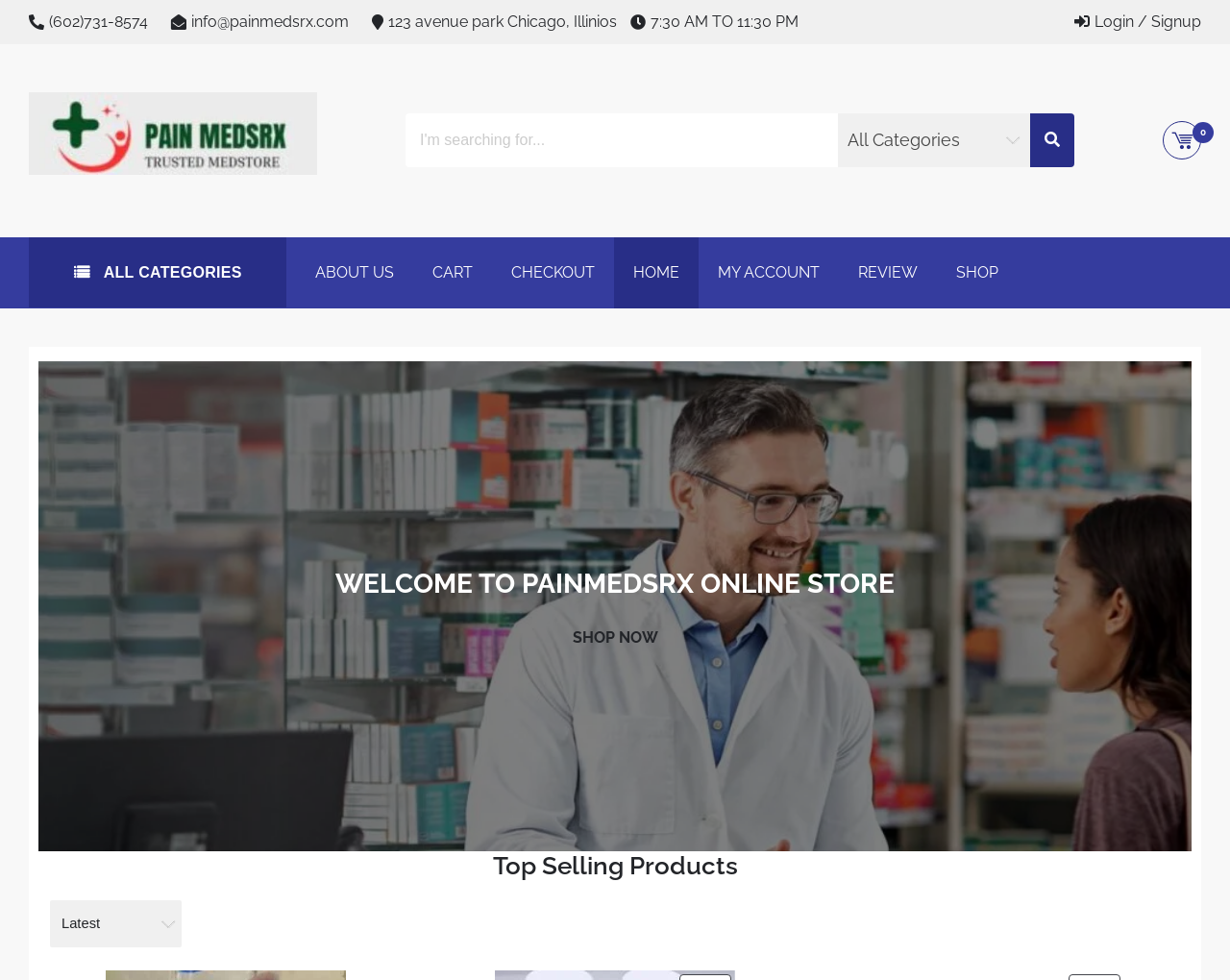Provide the bounding box coordinates of the HTML element described as: "0 $0.00". The bounding box coordinates should be four float numbers between 0 and 1, i.e., [left, top, right, bottom].

[0.945, 0.124, 0.977, 0.163]